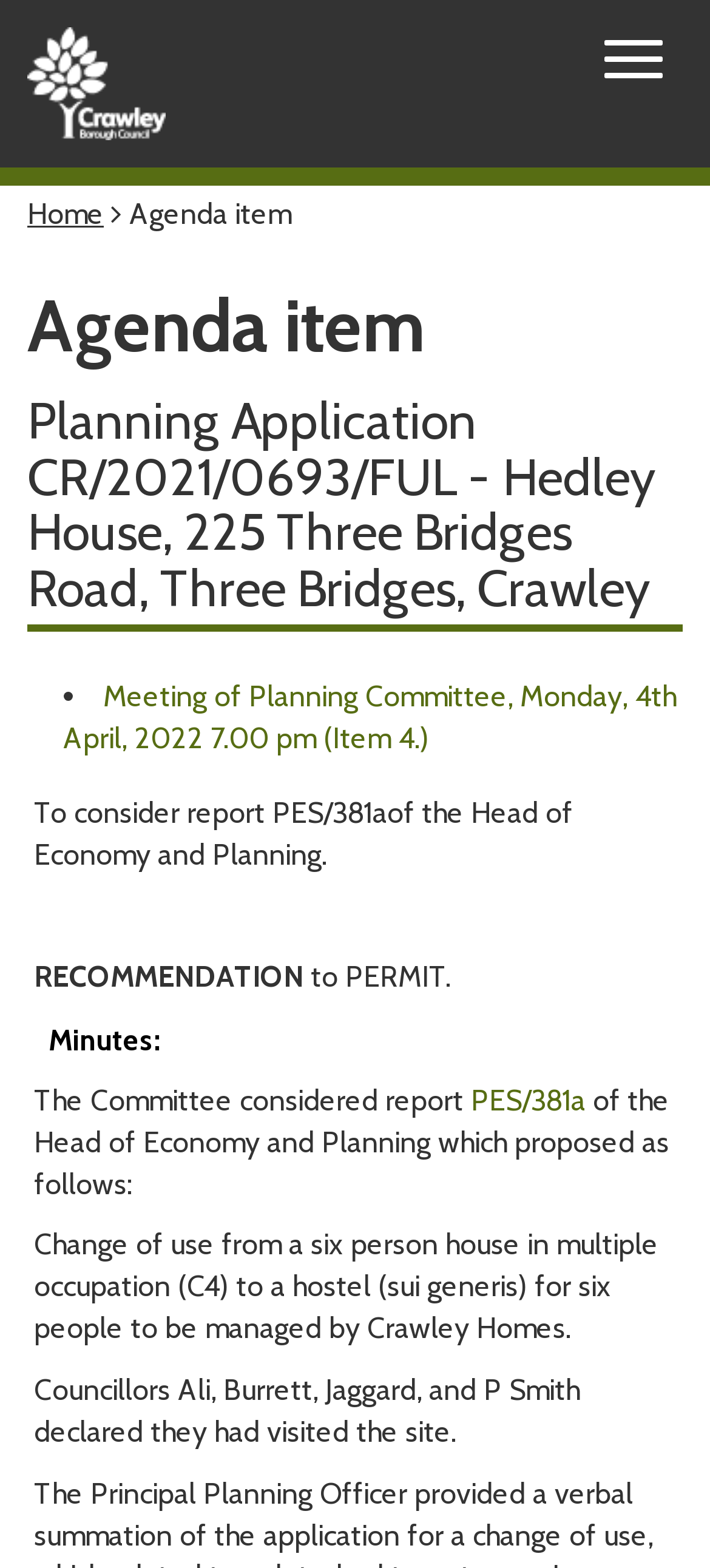What is the location of the planning application?
Please provide a comprehensive answer to the question based on the webpage screenshot.

The location of the planning application can be found in the second heading element, which is 'Planning Application CR/2021/0693/FUL - Hedley House, 225 Three Bridges Road, Three Bridges, Crawley'. The location is Hedley House, 225 Three Bridges Road, Three Bridges, Crawley.